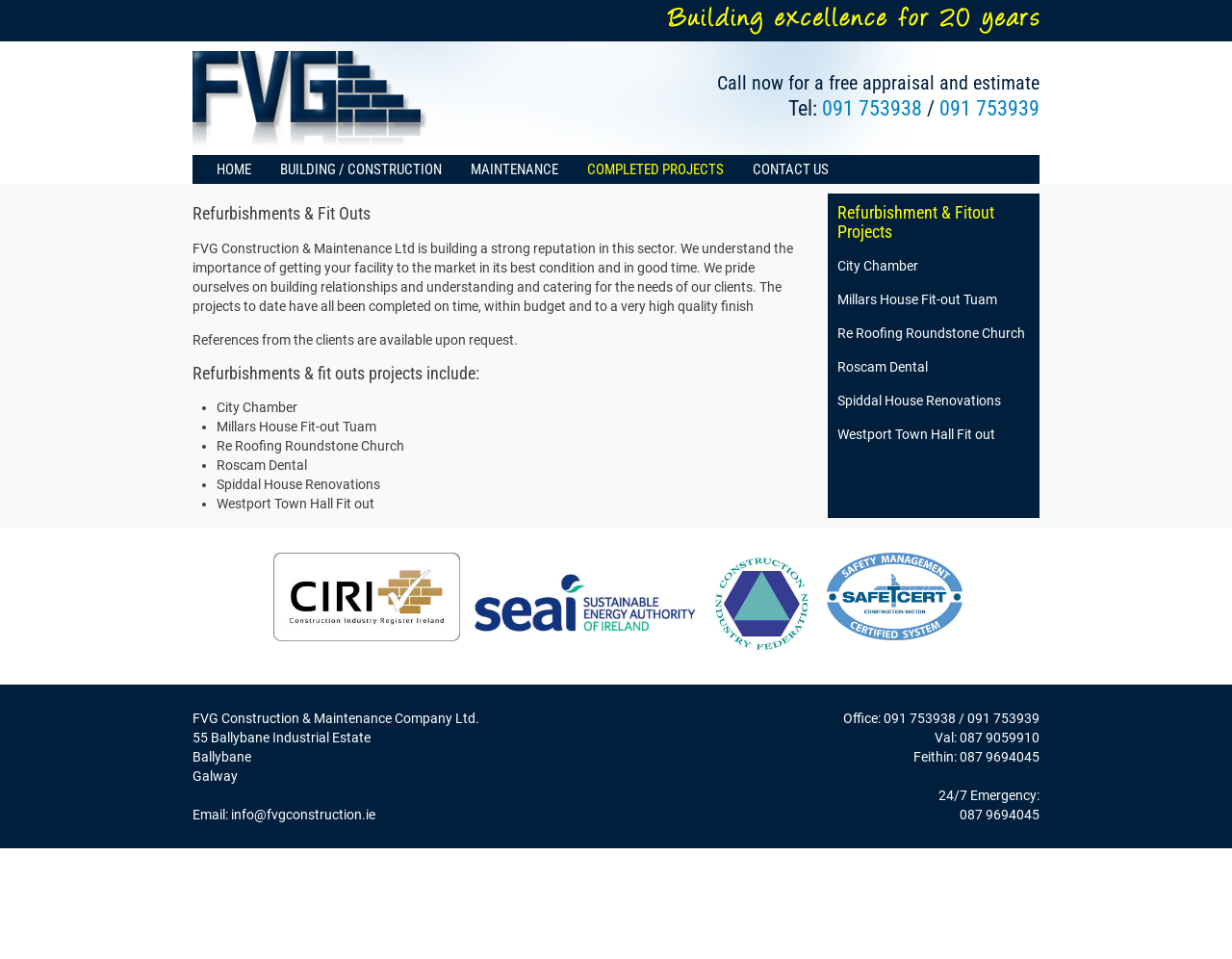Locate the bounding box of the UI element described in the following text: "City Chamber".

[0.68, 0.269, 0.745, 0.285]